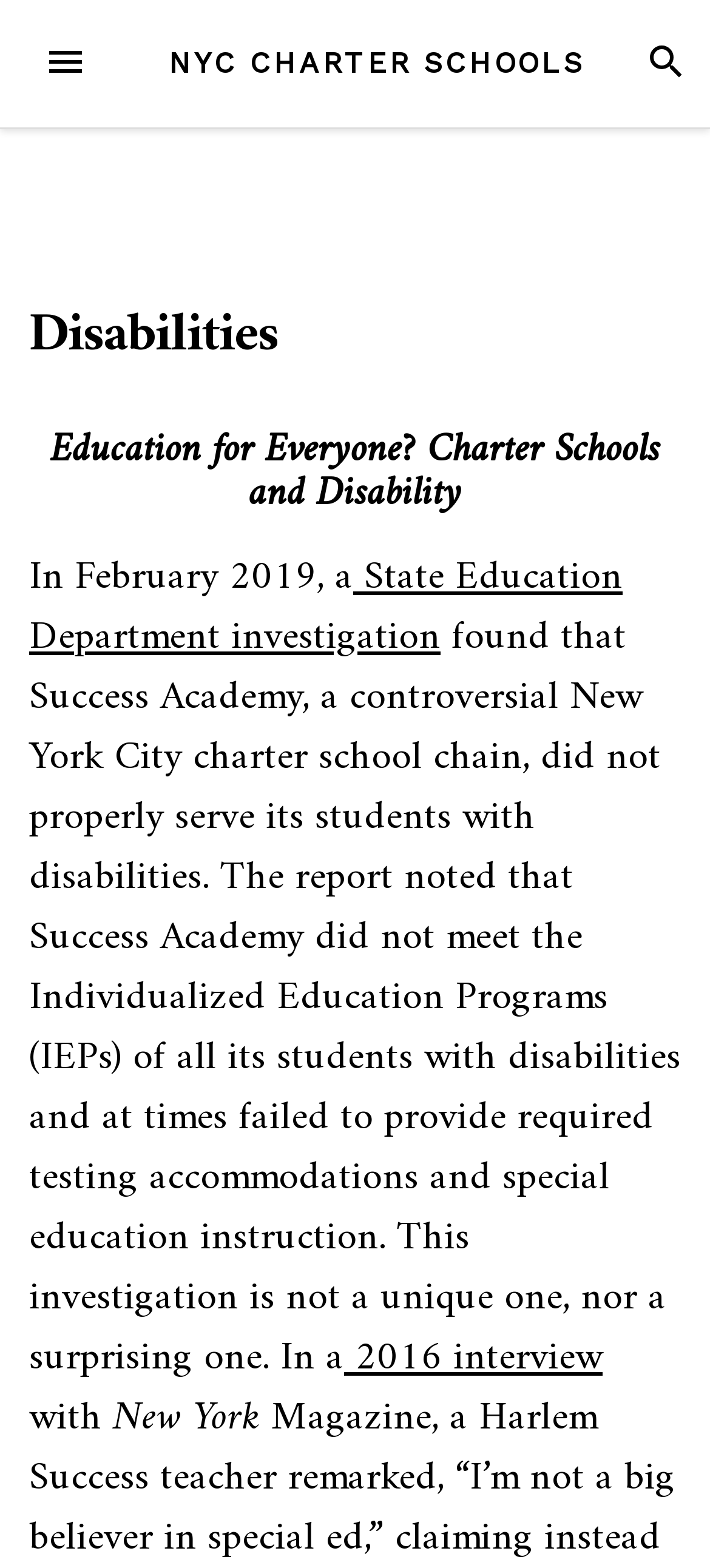What is the purpose of the 'SEARCH' button?
Using the visual information, answer the question in a single word or phrase.

To search